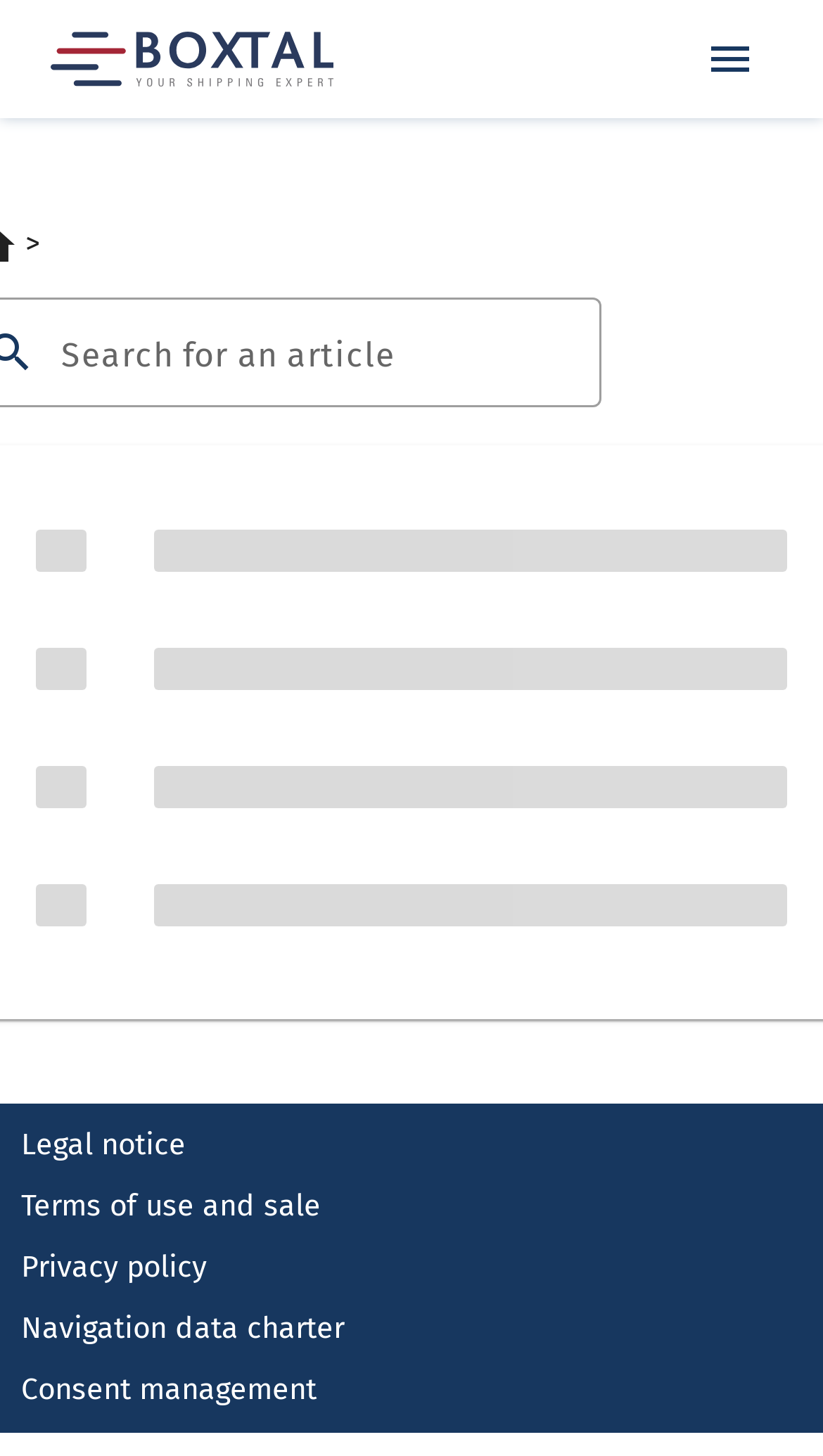Is the menu expanded by default?
Based on the image, please offer an in-depth response to the question.

The button element with the description 'hasPopup: menu expanded: False' suggests that the menu is not expanded by default. This implies that users need to click on the button to expand the menu and access its contents.